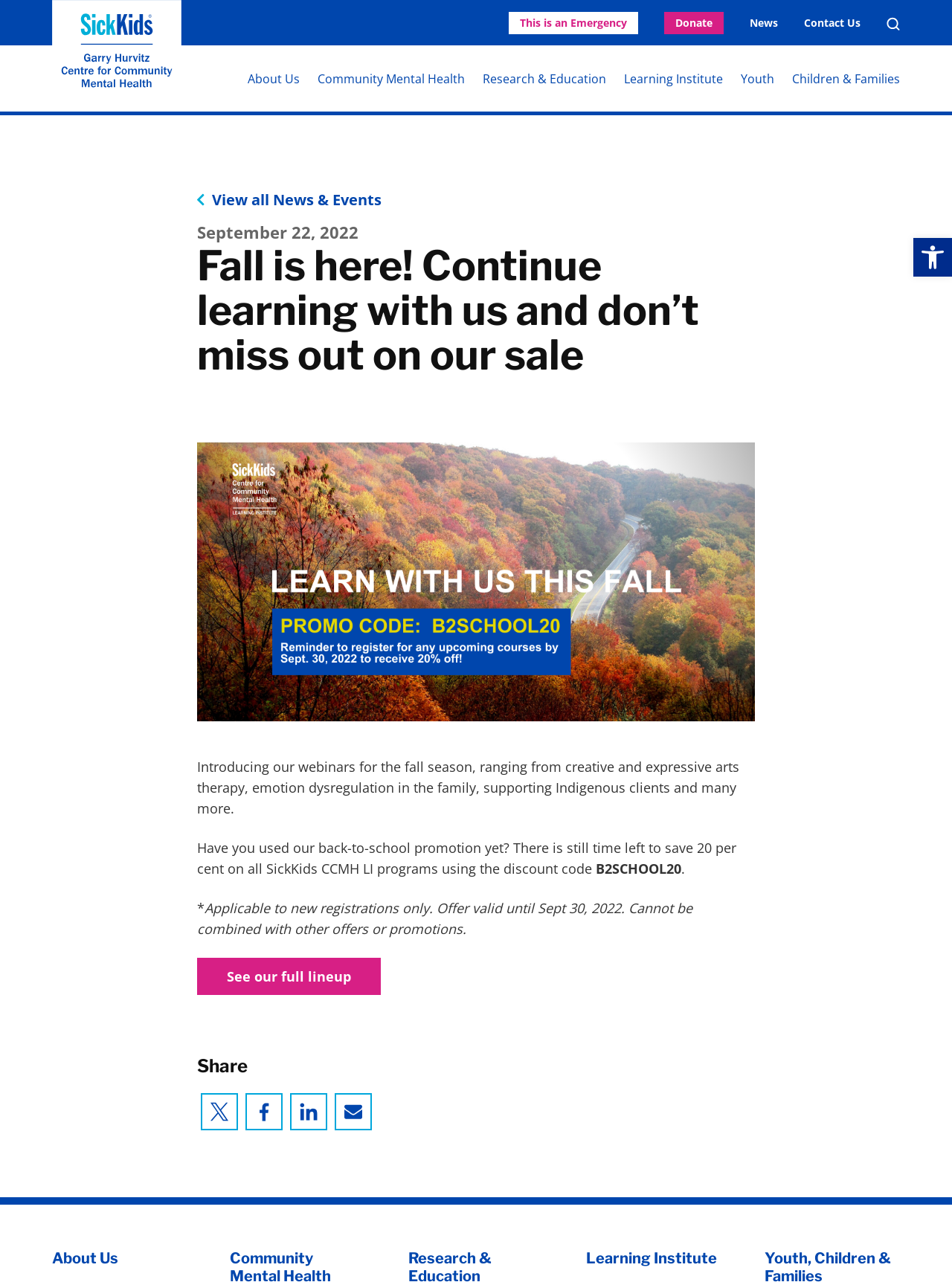Detail the various sections and features present on the webpage.

The webpage is about the Garry Hurvitz Centre for Community Mental Health at SickKids, with a focus on their fall season webinars. At the top, there is a toolbar with an accessibility tools icon and a link to open it. Below that, there are several links to different sections of the website, including "This is an Emergency", "Donate", "News", "Contact Us", and "Search".

The main content of the page is divided into two sections. On the left, there is a section with a heading that reads "Fall is here! Continue learning with us and don’t miss out on our sale". Below that, there is a figure, likely an image, and then a paragraph of text that introduces the fall season webinars, mentioning topics such as creative and expressive arts therapy, emotion dysregulation in the family, and supporting Indigenous clients.

On the right side of the page, there is a section with a promotion for a back-to-school sale, offering 20% off all SickKids CCMH LI programs using a discount code. There is also a link to "See our full lineup" of webinars. Below that, there are social media links to share the page on Twitter, Facebook, LinkedIn, and via email.

At the very bottom of the page, there are two more links, one to "About Us" and another to "Learning Institute".